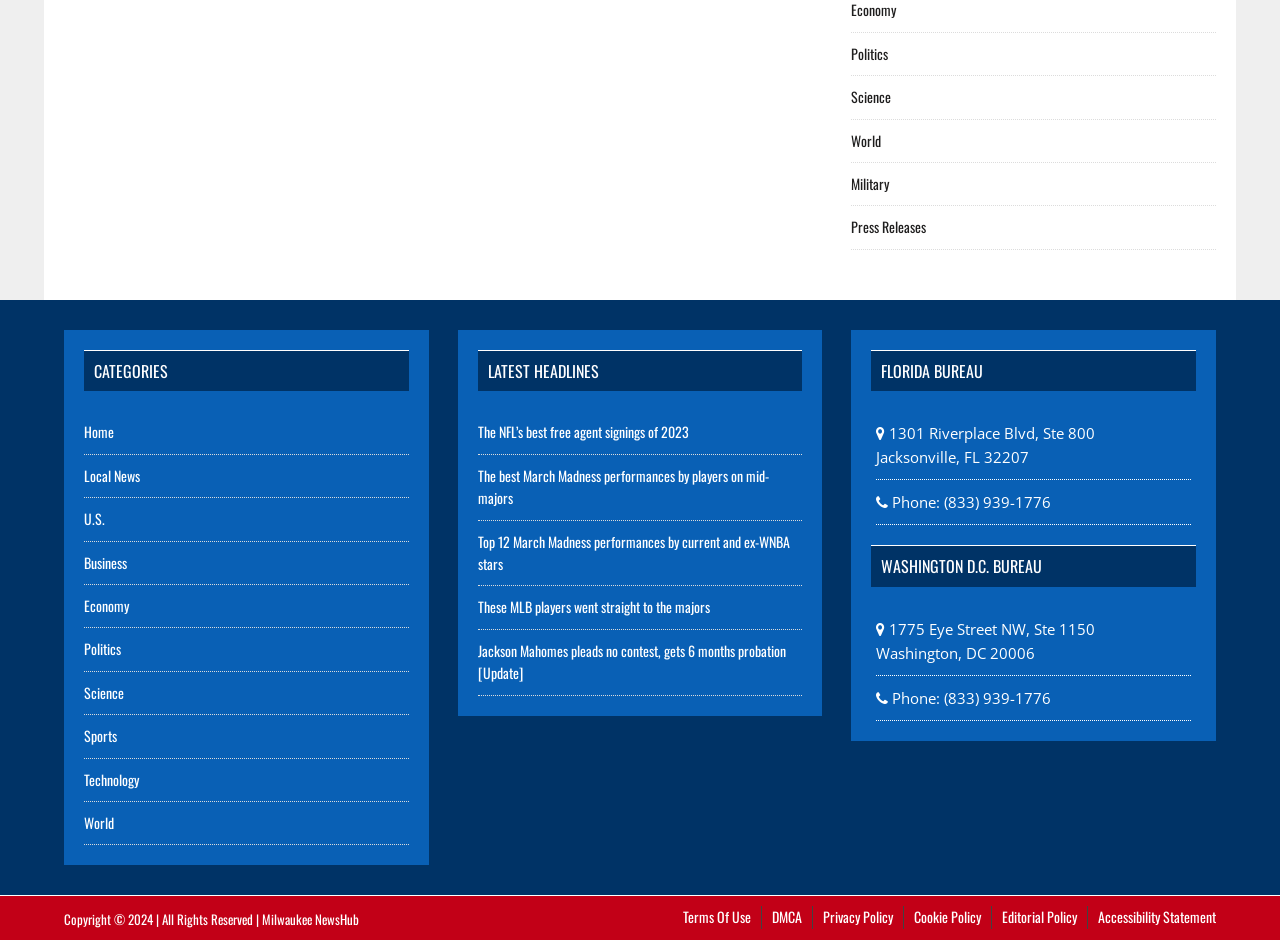Please specify the bounding box coordinates of the area that should be clicked to accomplish the following instruction: "Visit the 'Florida Bureau' page". The coordinates should consist of four float numbers between 0 and 1, i.e., [left, top, right, bottom].

[0.68, 0.372, 0.934, 0.416]